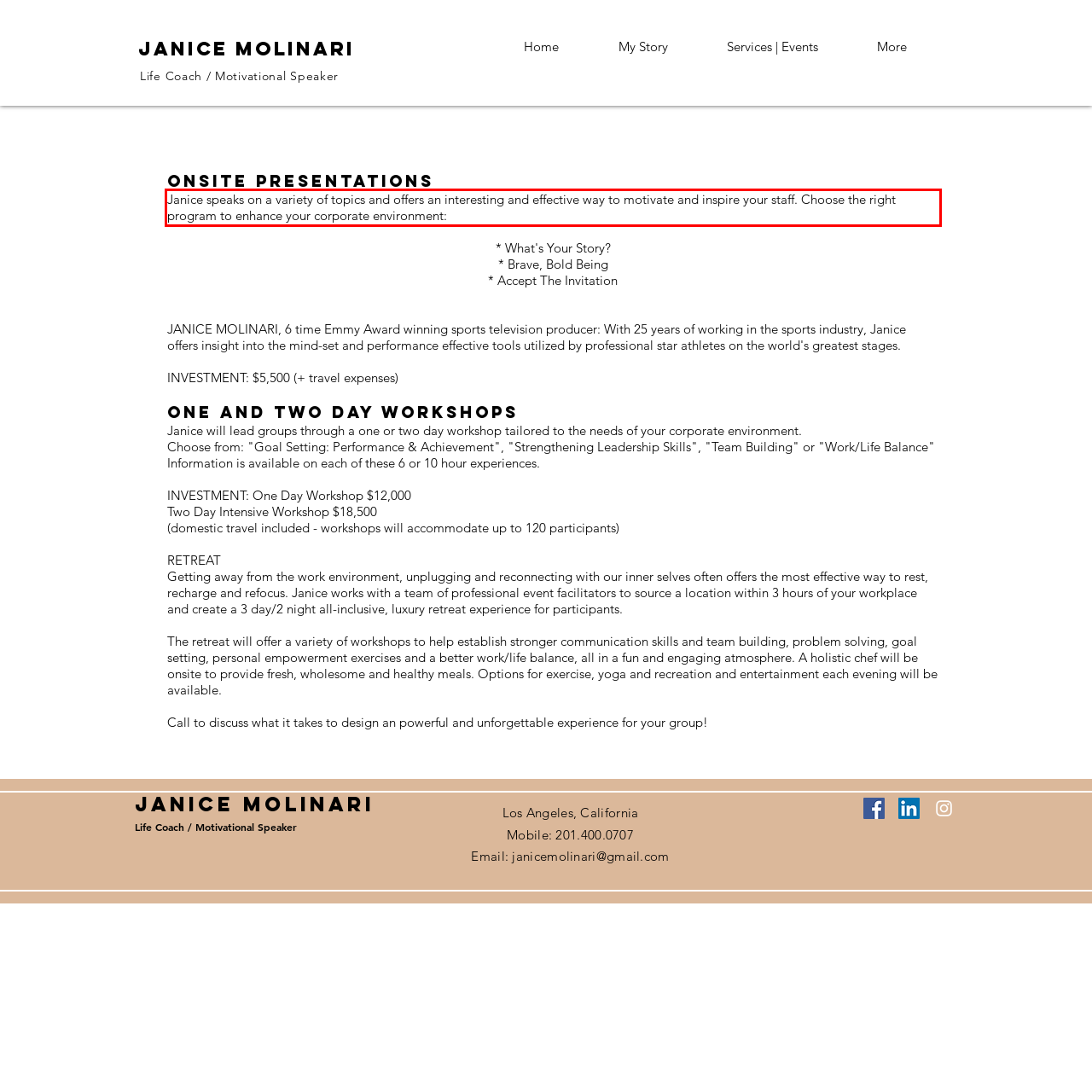You are given a webpage screenshot with a red bounding box around a UI element. Extract and generate the text inside this red bounding box.

Janice speaks on a variety of topics and offers an interesting and effective way to motivate and inspire your staff. Choose the right program to enhance your corporate environment: